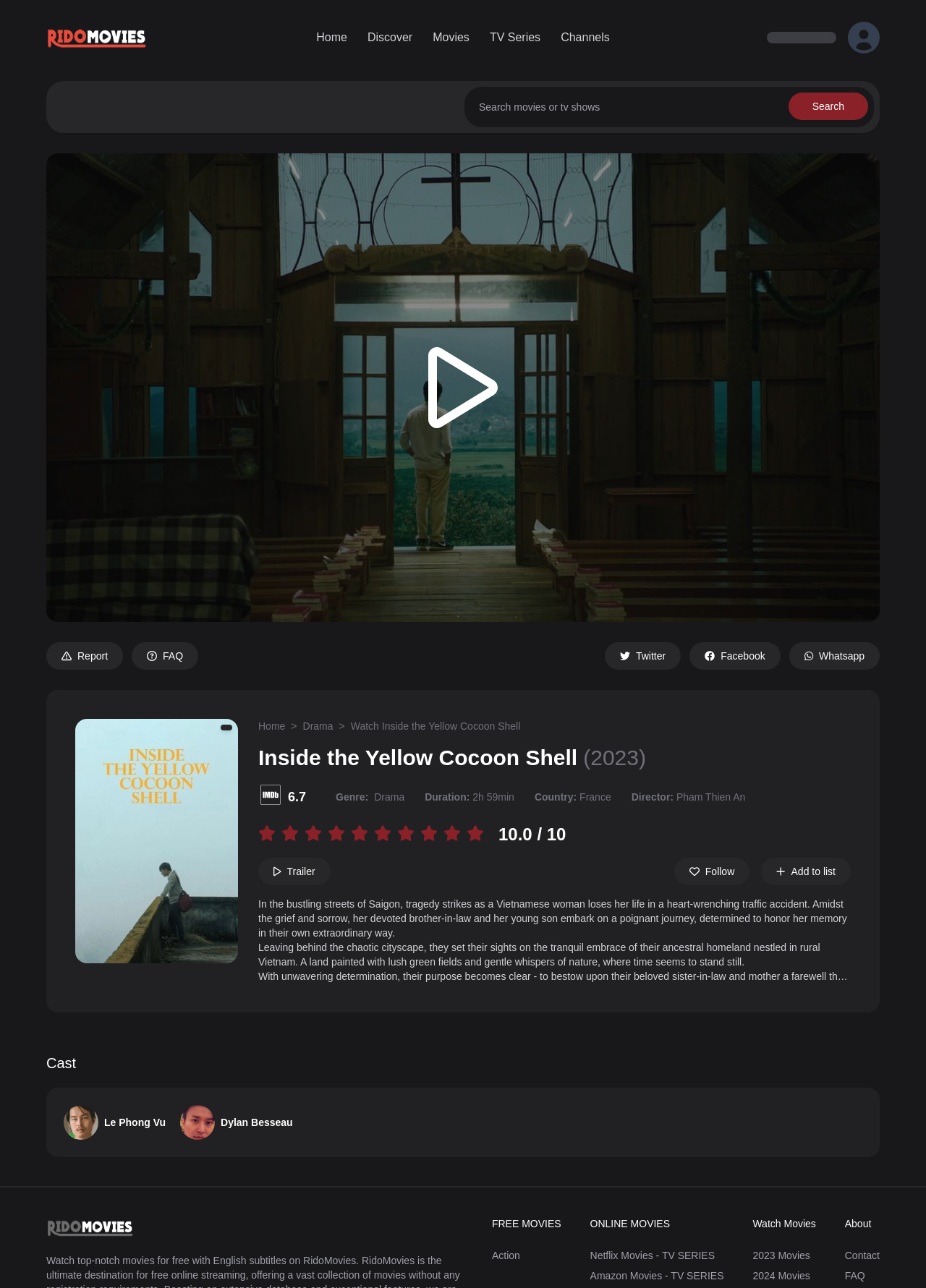Utilize the details in the image to thoroughly answer the following question: What is the movie title?

I found the movie title by looking at the heading element with the text 'Inside the Yellow Cocoon Shell' which is located at the top of the webpage, indicating that it is the main title of the movie.